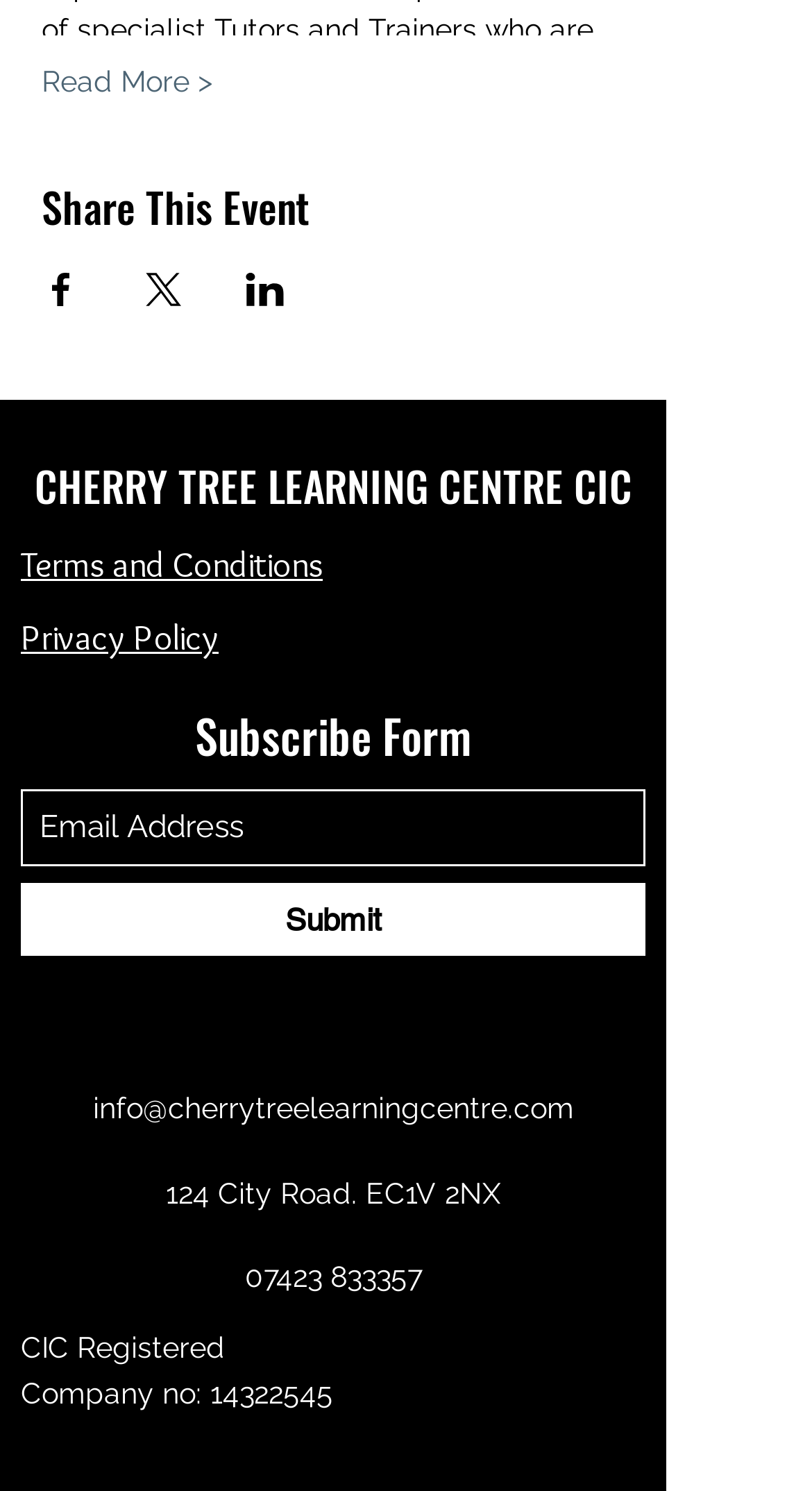Extract the bounding box for the UI element that matches this description: "Submit".

[0.026, 0.593, 0.795, 0.642]